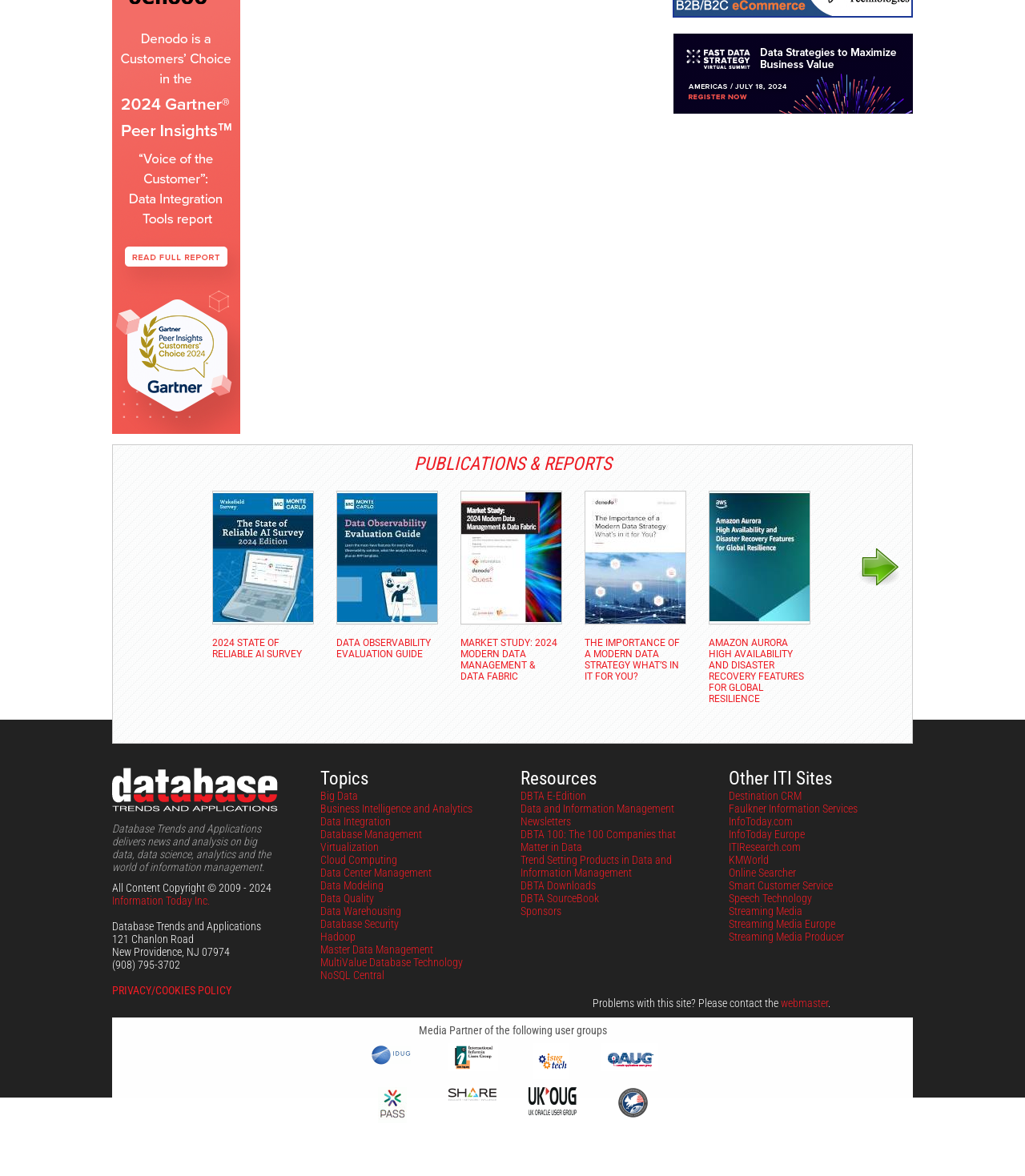Please identify the bounding box coordinates of the clickable area that will fulfill the following instruction: "View the 'Database Trends and Applications' footer". The coordinates should be in the format of four float numbers between 0 and 1, i.e., [left, top, right, bottom].

[0.109, 0.681, 0.271, 0.692]